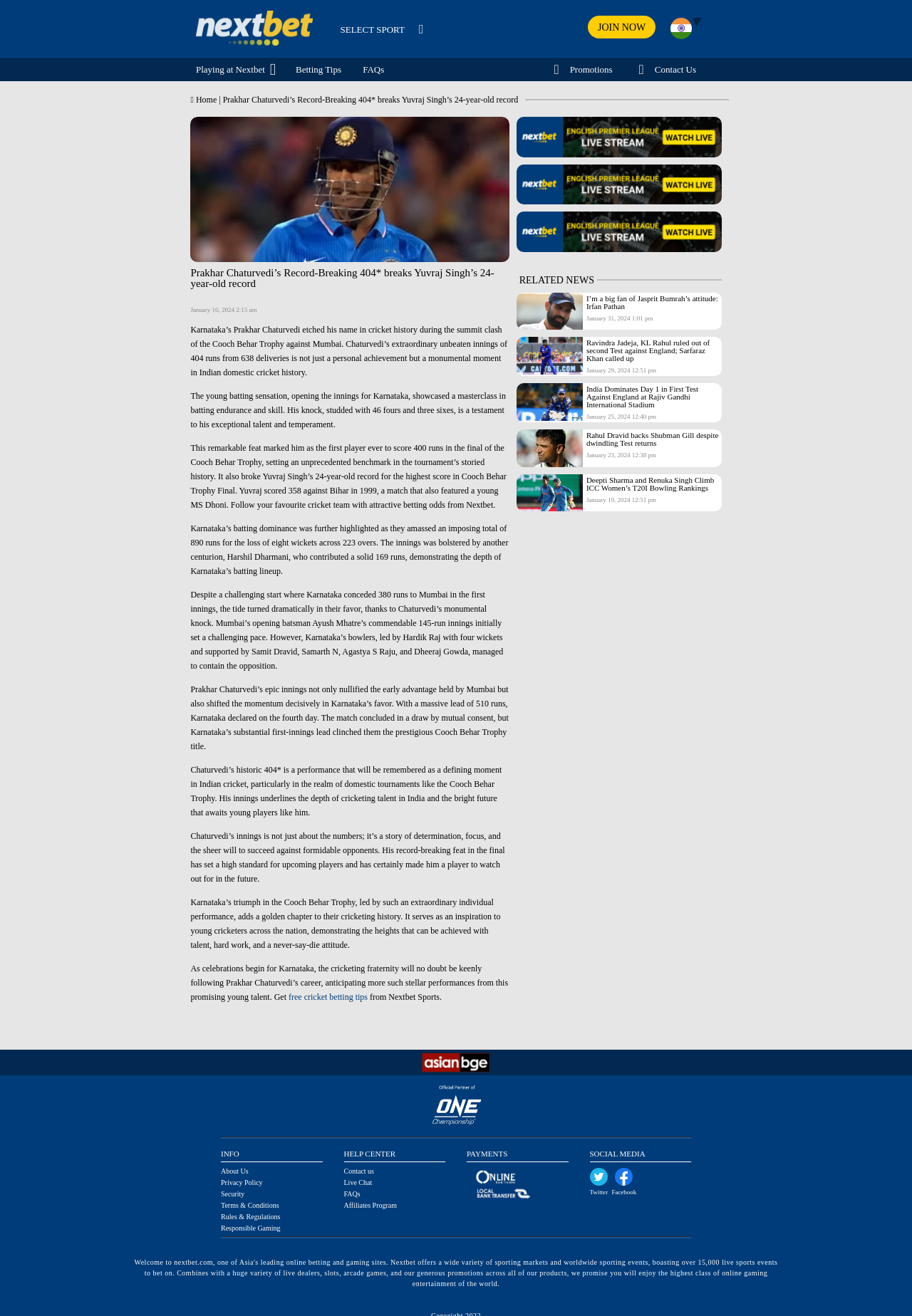Offer a comprehensive description of the webpage’s content and structure.

This webpage is about cricket news, specifically featuring an article about Prakhar Chaturvedi's record-breaking 404* in the Cooch Behar Trophy. The page has a prominent heading at the top, followed by a link and an image. Below this, there are several links and images, including a navigation menu with options like "SELECT SPORT", "JOIN NOW", "Betting Tips", "FAQs", and "Promotions".

The main article is divided into several paragraphs, with headings and static text describing Chaturvedi's achievement, including his unbeaten innings of 404 runs, the context of the match, and the impact of his performance. The article also mentions other players, such as Yuvraj Singh and MS Dhoni, and provides details about the tournament and the teams involved.

On the right side of the page, there are several links and images, including a section titled "RELATED NEWS" with links to other cricket news articles. Below this, there are more links and images, including a section titled "INFO" with links to pages like "About Us", "Privacy Policy", and "Terms & Conditions". There are also sections titled "HELP CENTER" and "PAYMENTS" with links to relevant pages.

At the bottom of the page, there are social media links to Twitter and Facebook, as well as a separator line and a final section with links to various pages, including "Contact us", "Live Chat", and "FAQs".